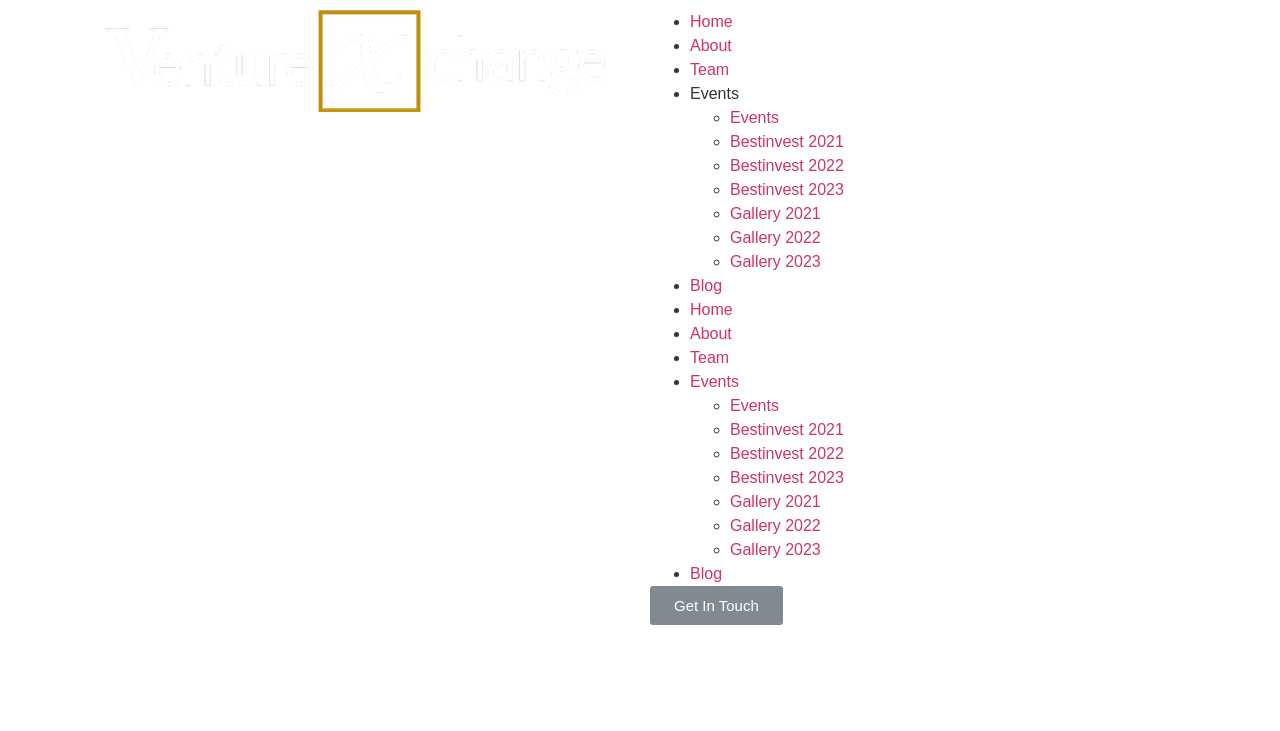Pinpoint the bounding box coordinates of the clickable area needed to execute the instruction: "get in touch". The coordinates should be specified as four float numbers between 0 and 1, i.e., [left, top, right, bottom].

[0.508, 0.802, 0.612, 0.855]